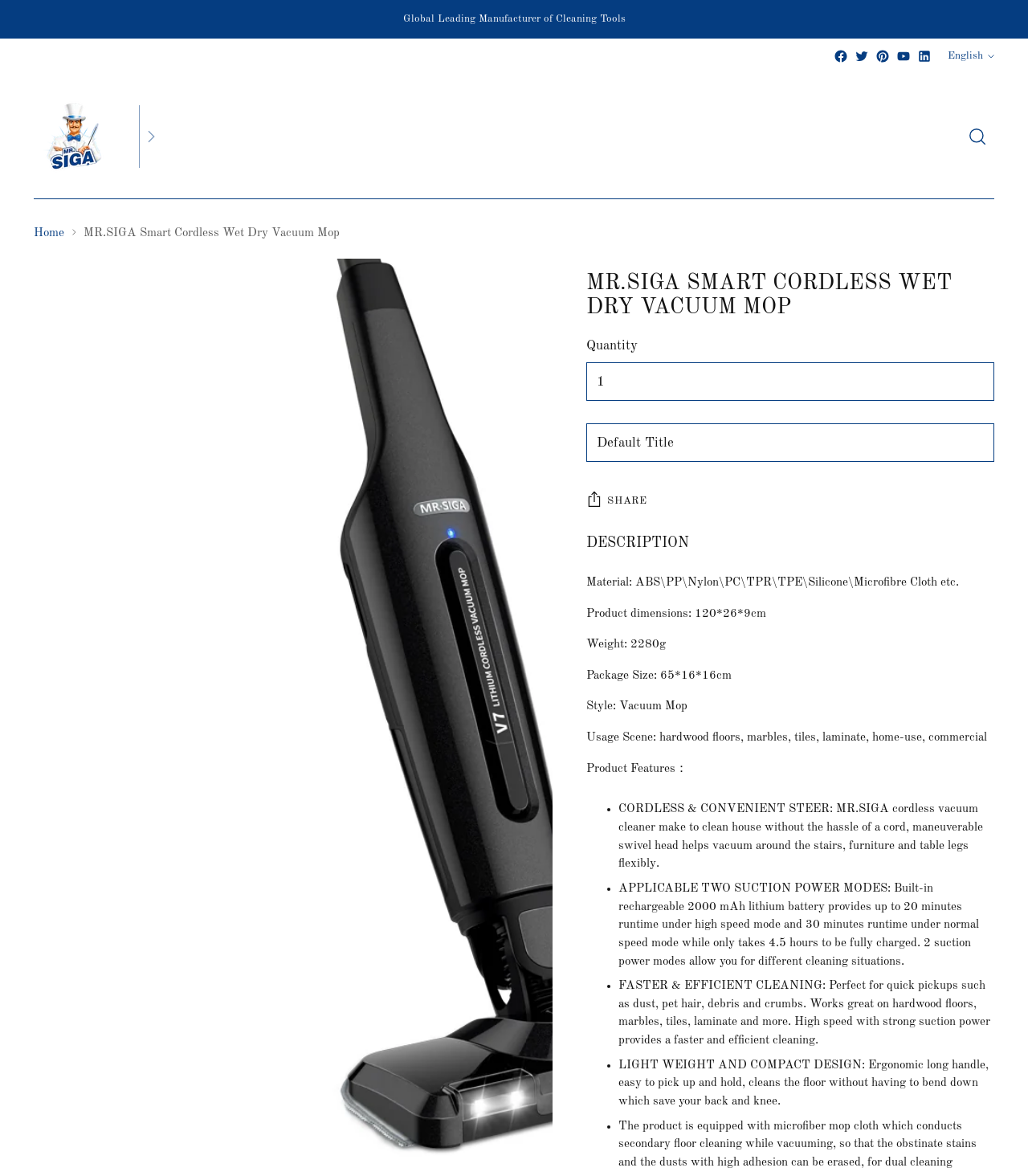Can you specify the bounding box coordinates of the area that needs to be clicked to fulfill the following instruction: "Change the language"?

[0.922, 0.033, 0.967, 0.063]